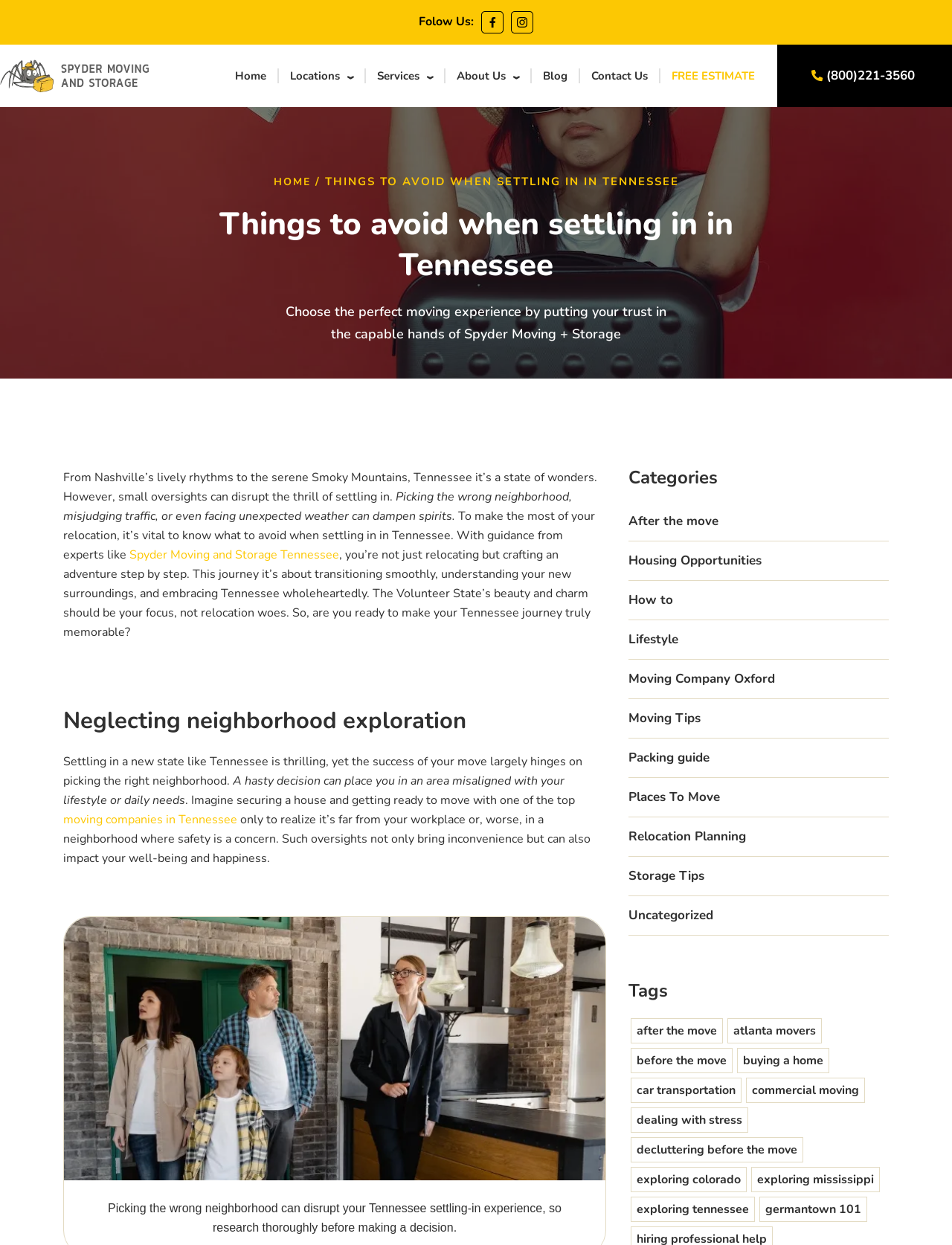Find the primary header on the webpage and provide its text.

Things to avoid when settling in in Tennessee